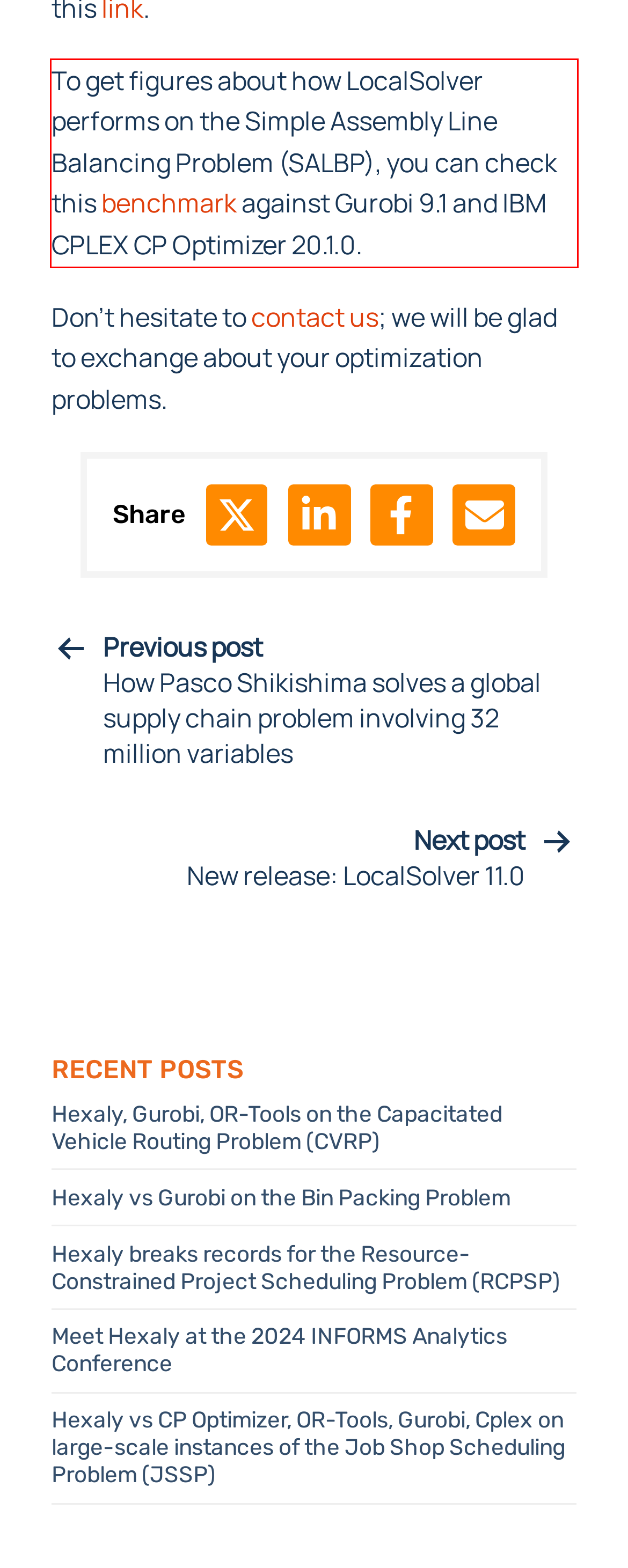Identify the text inside the red bounding box on the provided webpage screenshot by performing OCR.

To get figures about how LocalSolver performs on the Simple Assembly Line Balancing Problem (SALBP), you can check this benchmark against Gurobi 9.1 and IBM CPLEX CP Optimizer 20.1.0.